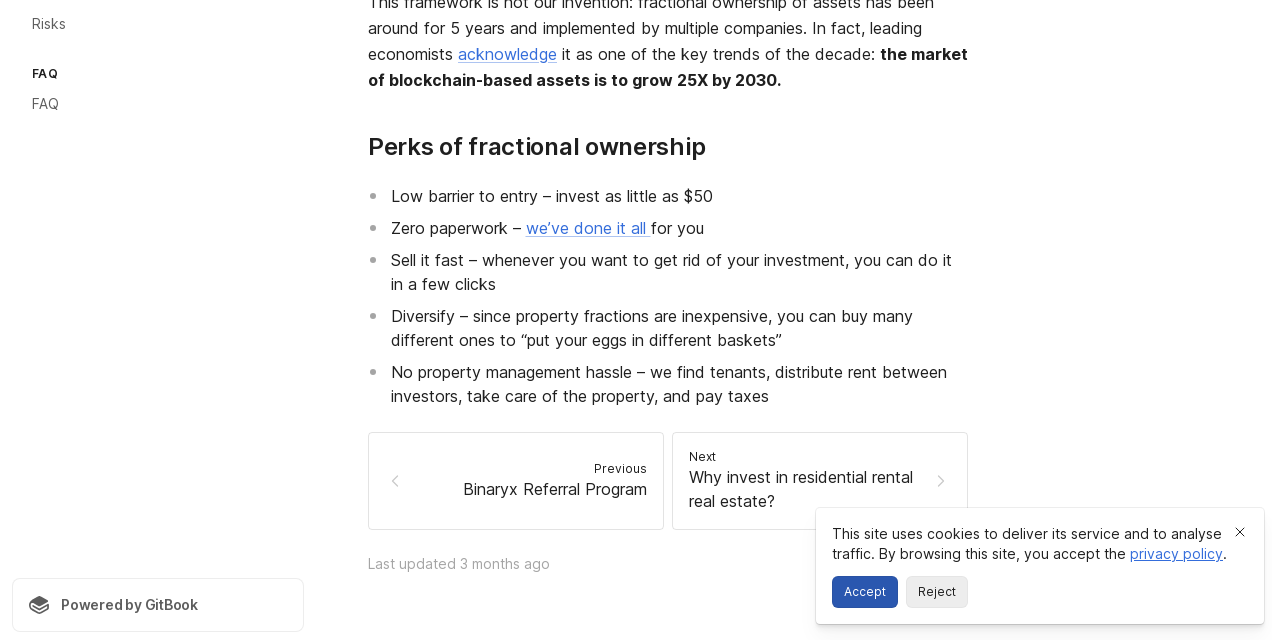Show the bounding box coordinates for the HTML element described as: "Reject".

[0.708, 0.9, 0.756, 0.95]